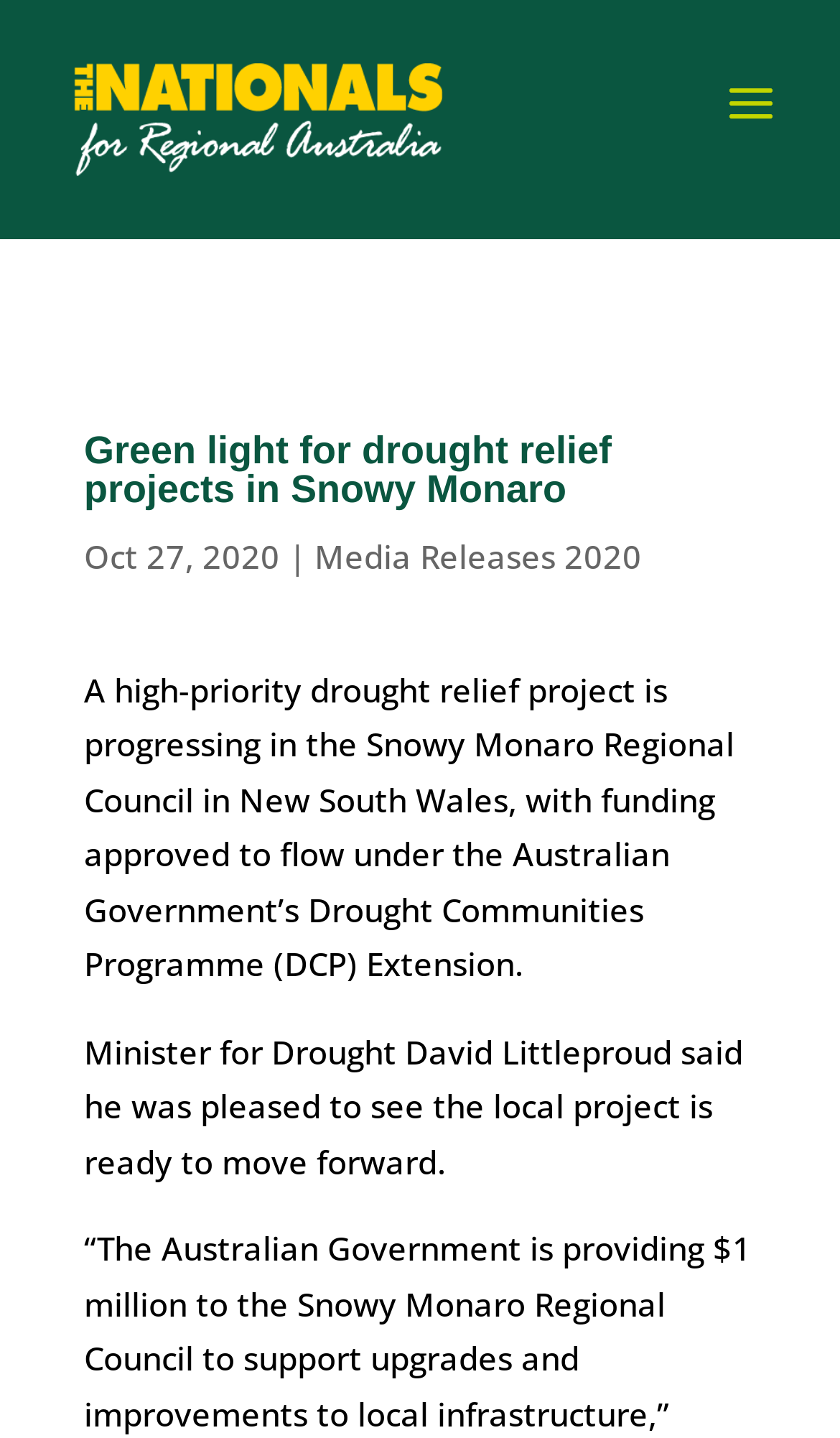Identify the bounding box coordinates for the UI element described as: "alt="The nationals regional Australia logo"". The coordinates should be provided as four floats between 0 and 1: [left, top, right, bottom].

[0.05, 0.022, 0.563, 0.144]